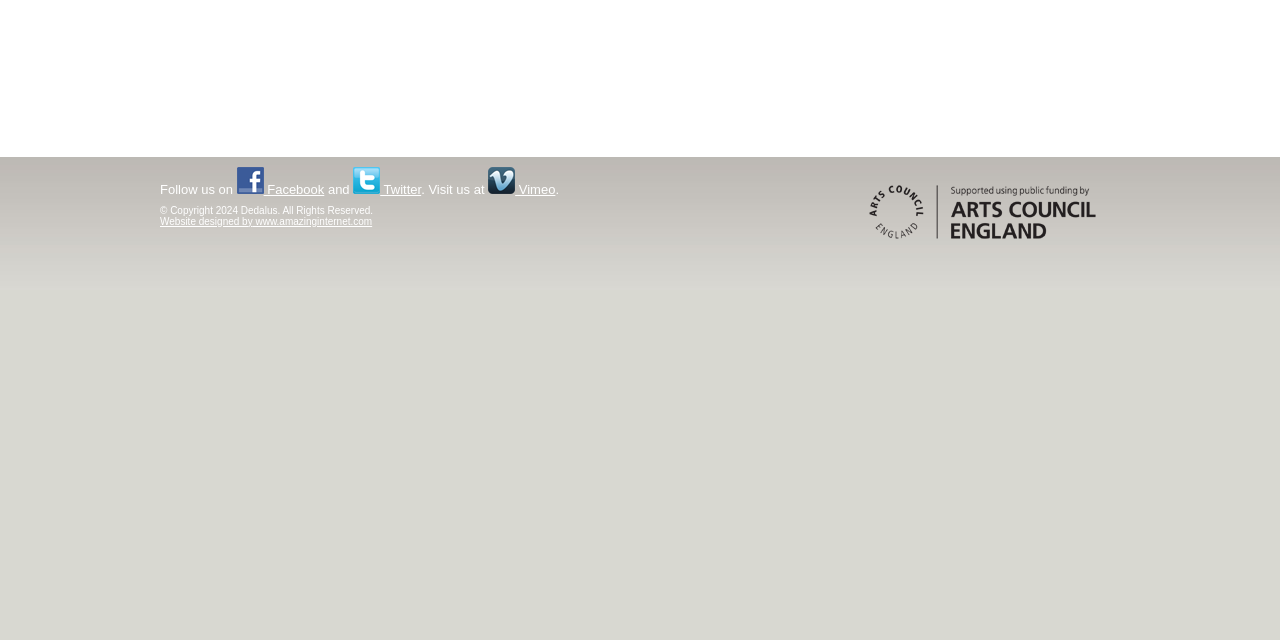Bounding box coordinates should be provided in the format (top-left x, top-left y, bottom-right x, bottom-right y) with all values between 0 and 1. Identify the bounding box for this UI element: Website designed by www.amazinginternet.com

[0.125, 0.337, 0.291, 0.354]